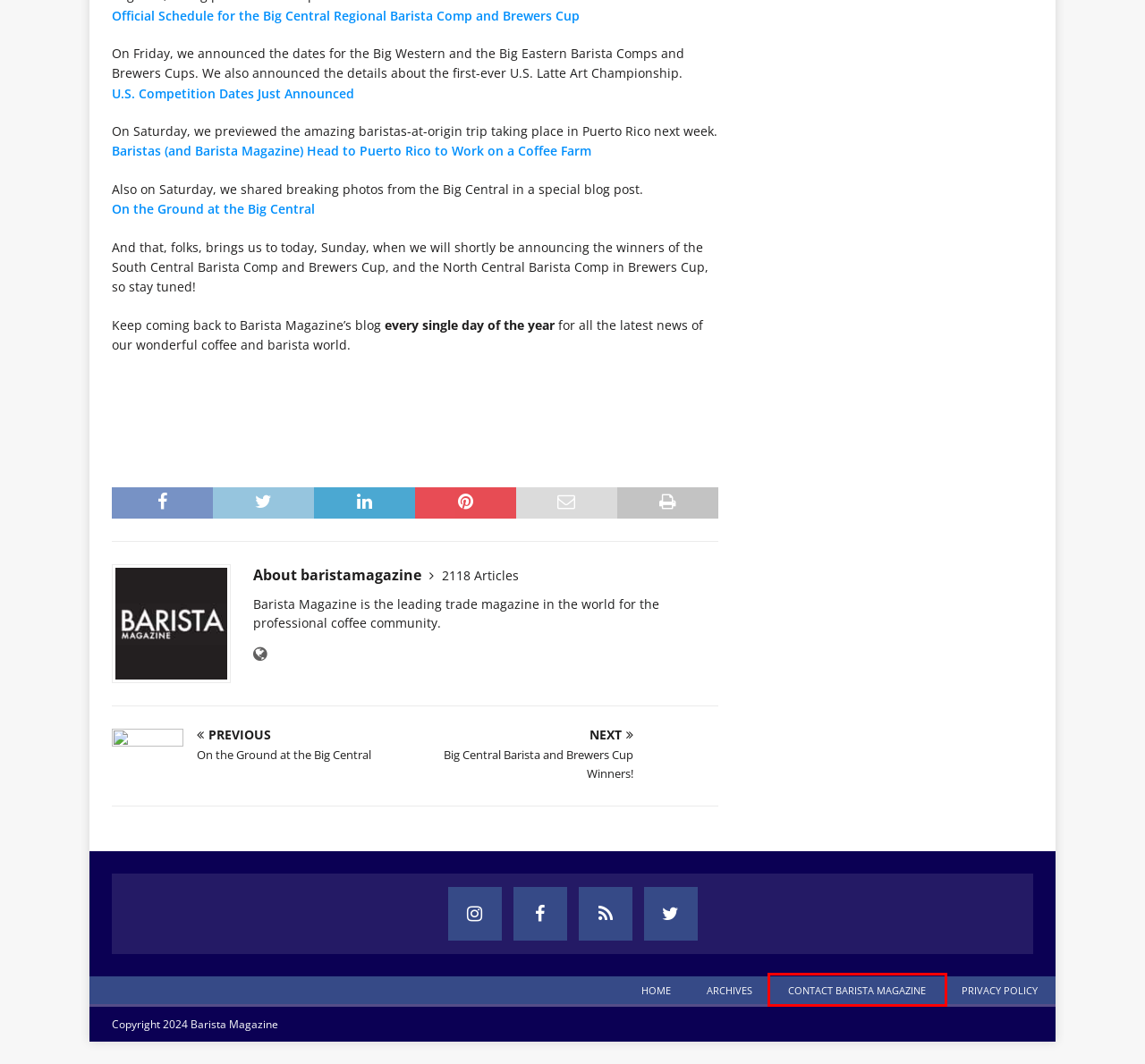You are given a screenshot of a webpage with a red rectangle bounding box around an element. Choose the best webpage description that matches the page after clicking the element in the bounding box. Here are the candidates:
A. Big Central Barista and Brewers Cup Winners!
B. On the Ground at the Big Central
C. Contact Barista Magazine - Barista Magazine Online
D. Privacy Policy - Barista Magazine Online
E. Professional Products & Foodservice | Ghirardelli Chocolate
F. Baristas (and Barista Magazine) Head to Puerto Rico to Work on a Coffee Farm
G. U.S. Competition Dates Just Announced
H. Official Schedule for the Big Central Regional Barista Comp and Brewers Cup

C